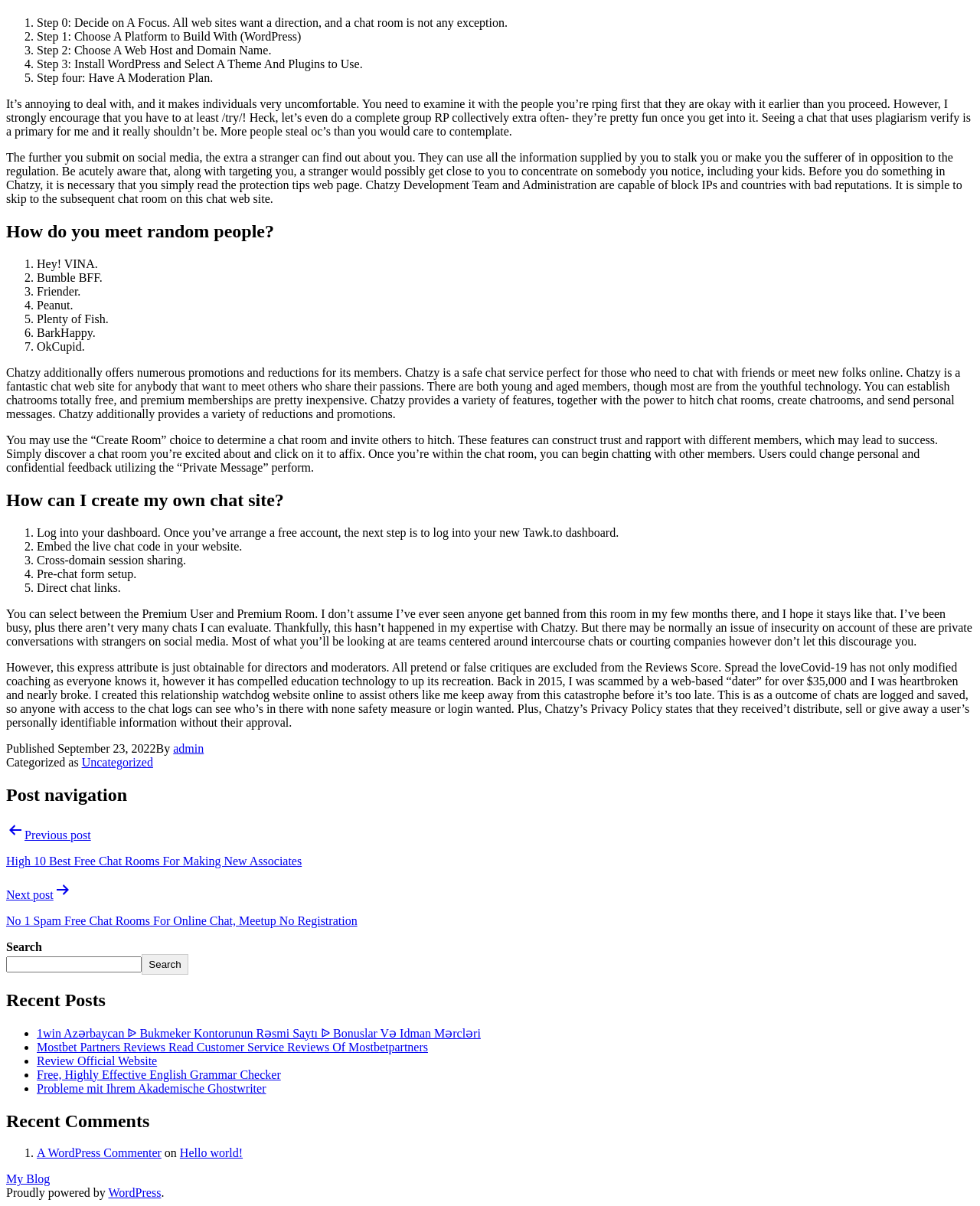Locate the bounding box coordinates of the region to be clicked to comply with the following instruction: "Search for something". The coordinates must be four float numbers between 0 and 1, in the form [left, top, right, bottom].

[0.006, 0.793, 0.145, 0.806]